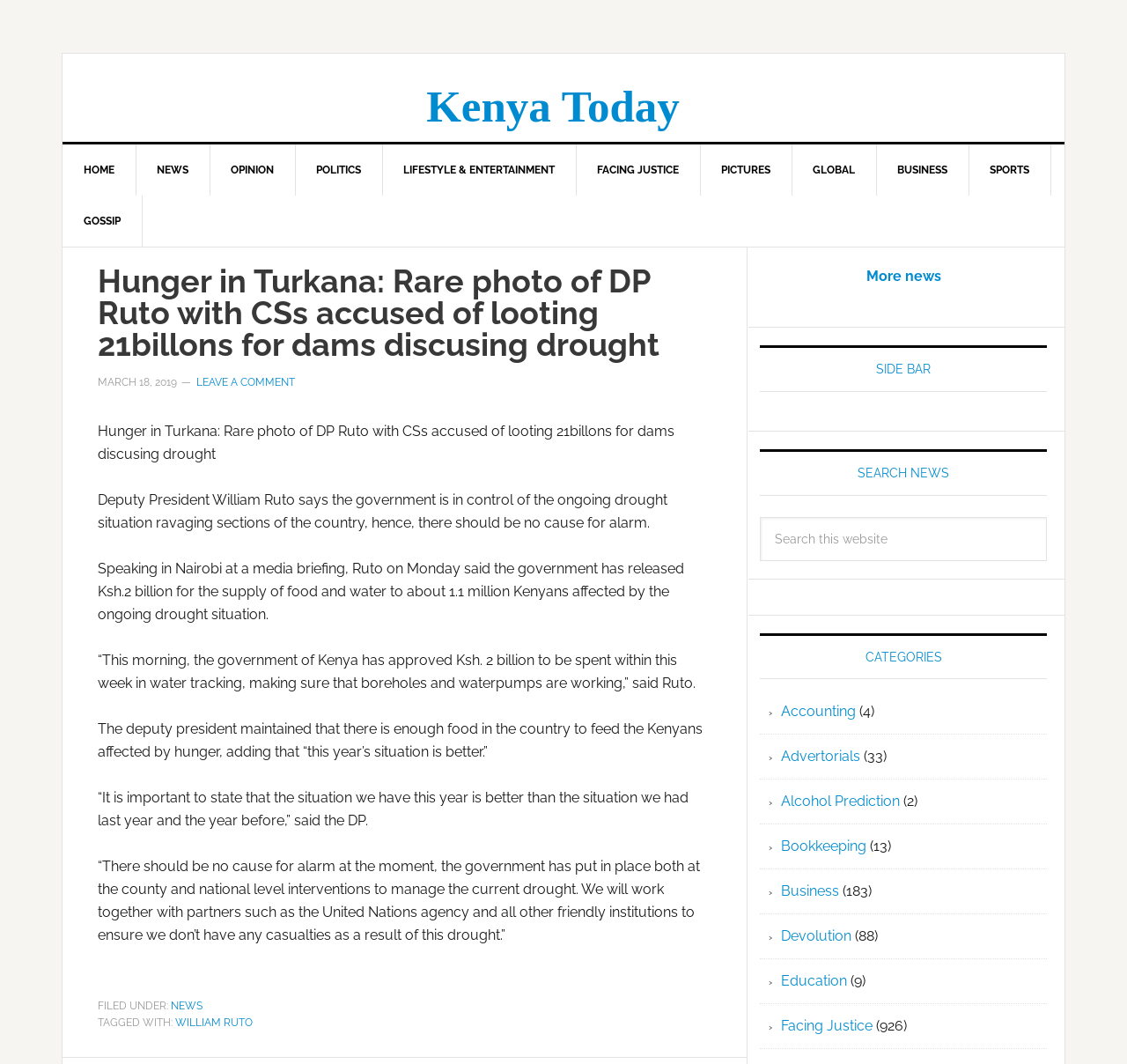Using the given element description, provide the bounding box coordinates (top-left x, top-left y, bottom-right x, bottom-right y) for the corresponding UI element in the screenshot: Leave a Comment

[0.174, 0.353, 0.262, 0.365]